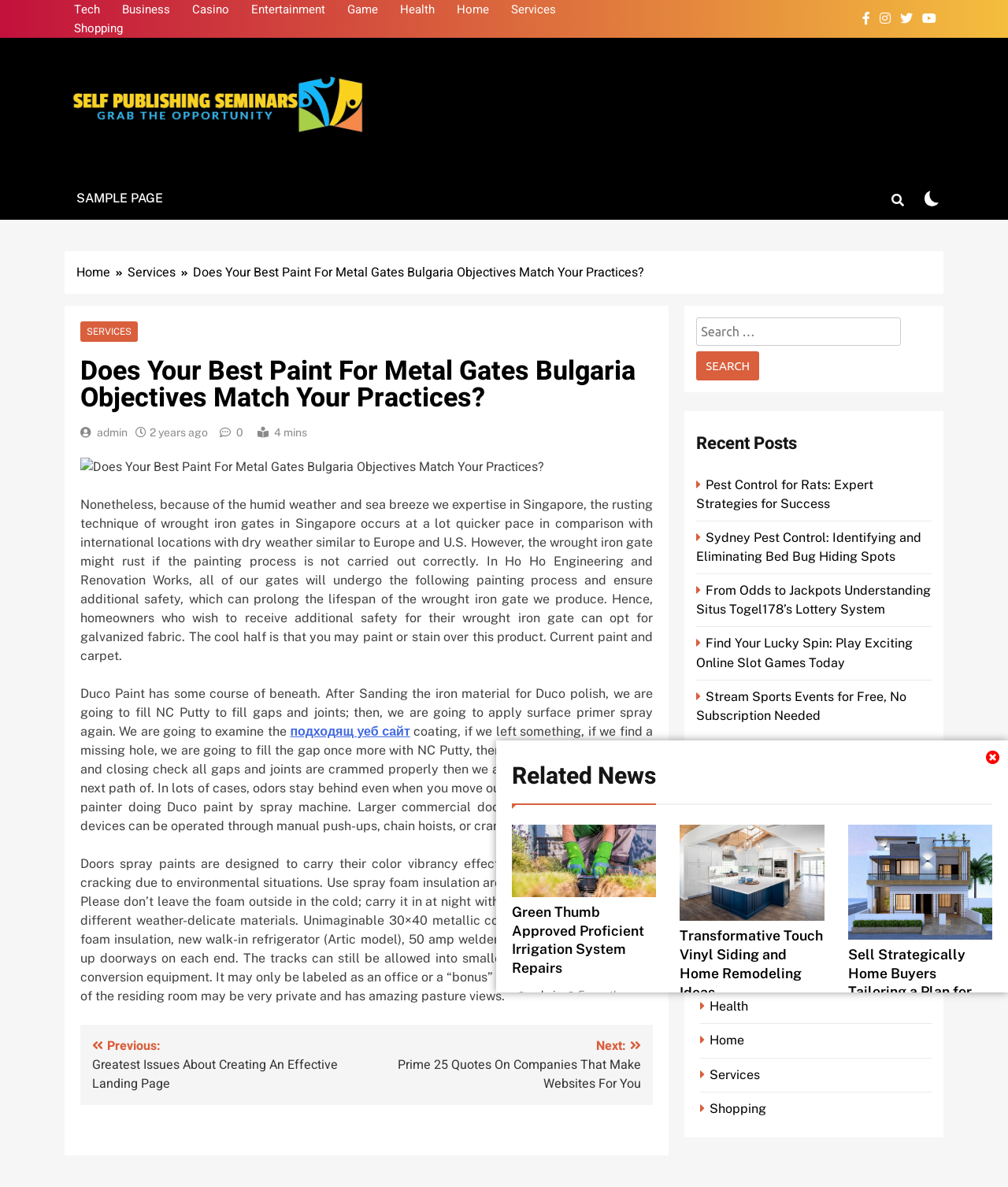What is the author of the article?
Please craft a detailed and exhaustive response to the question.

I looked at the author information of the article, which is 'admin'. This is the author of the article.